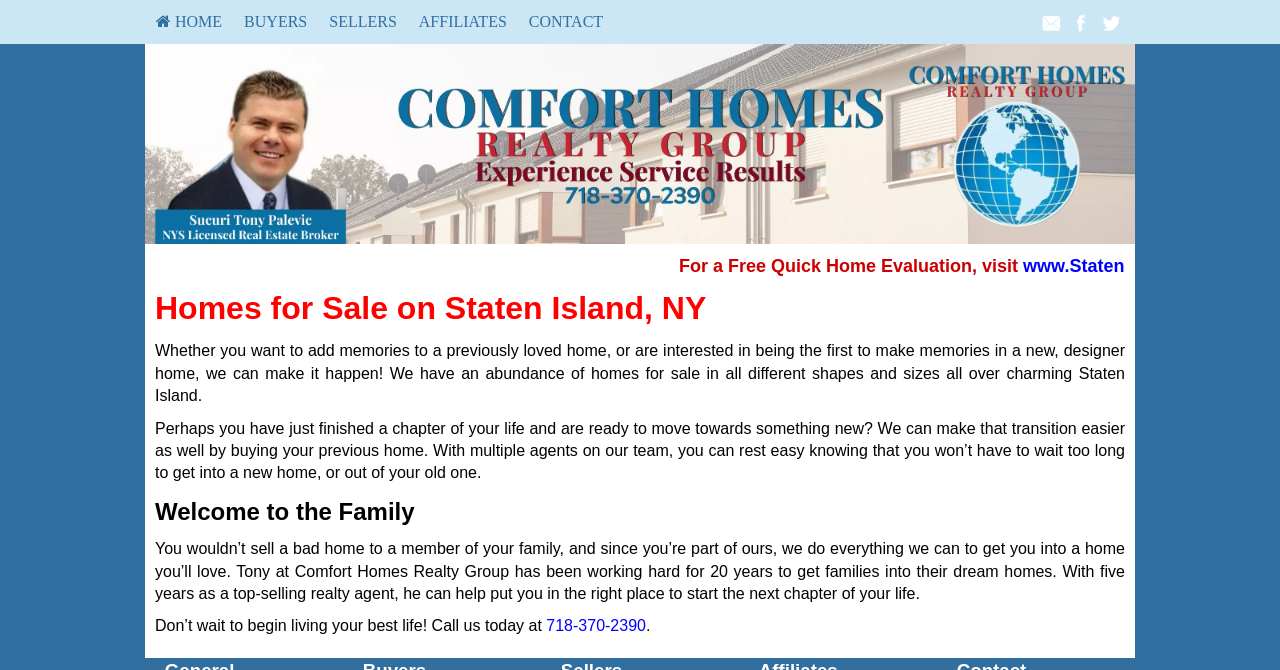Find the bounding box coordinates of the area that needs to be clicked in order to achieve the following instruction: "Click Email Agent link". The coordinates should be specified as four float numbers between 0 and 1, i.e., [left, top, right, bottom].

[0.811, 0.016, 0.831, 0.05]